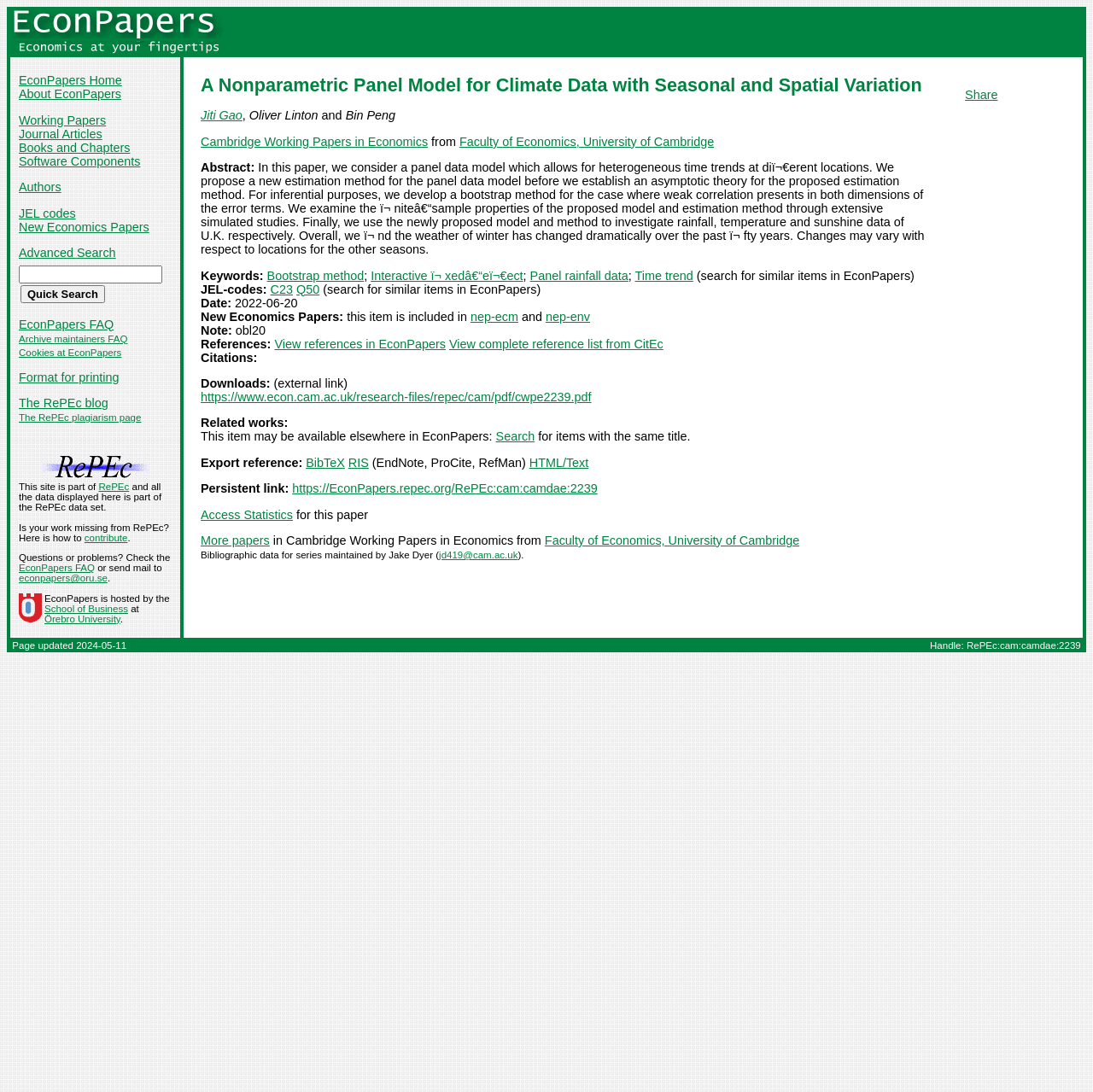Please find the bounding box coordinates of the element's region to be clicked to carry out this instruction: "View references in EconPapers".

[0.251, 0.309, 0.408, 0.321]